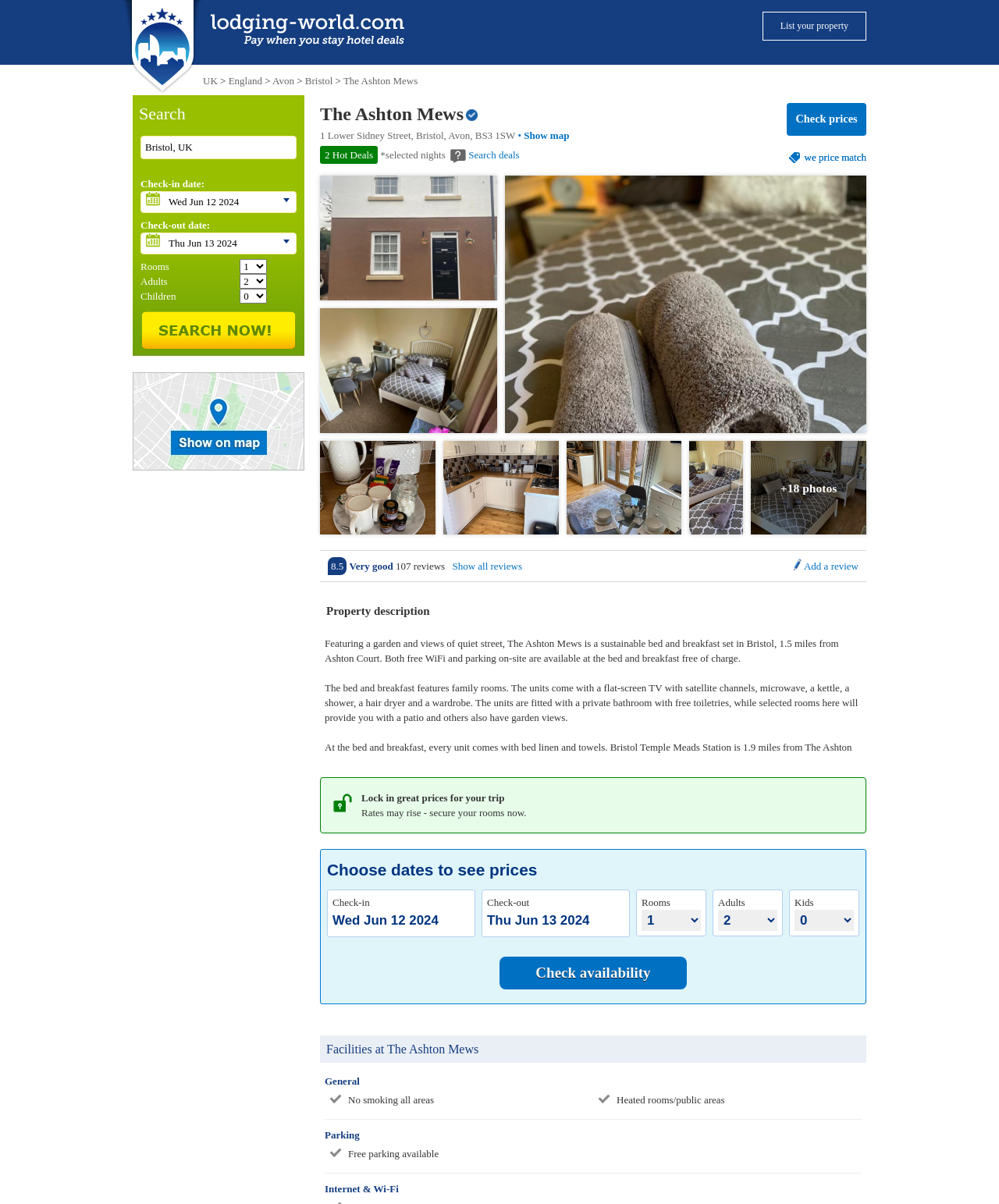Can you find the bounding box coordinates of the area I should click to execute the following instruction: "View the property description"?

[0.325, 0.528, 0.862, 0.625]